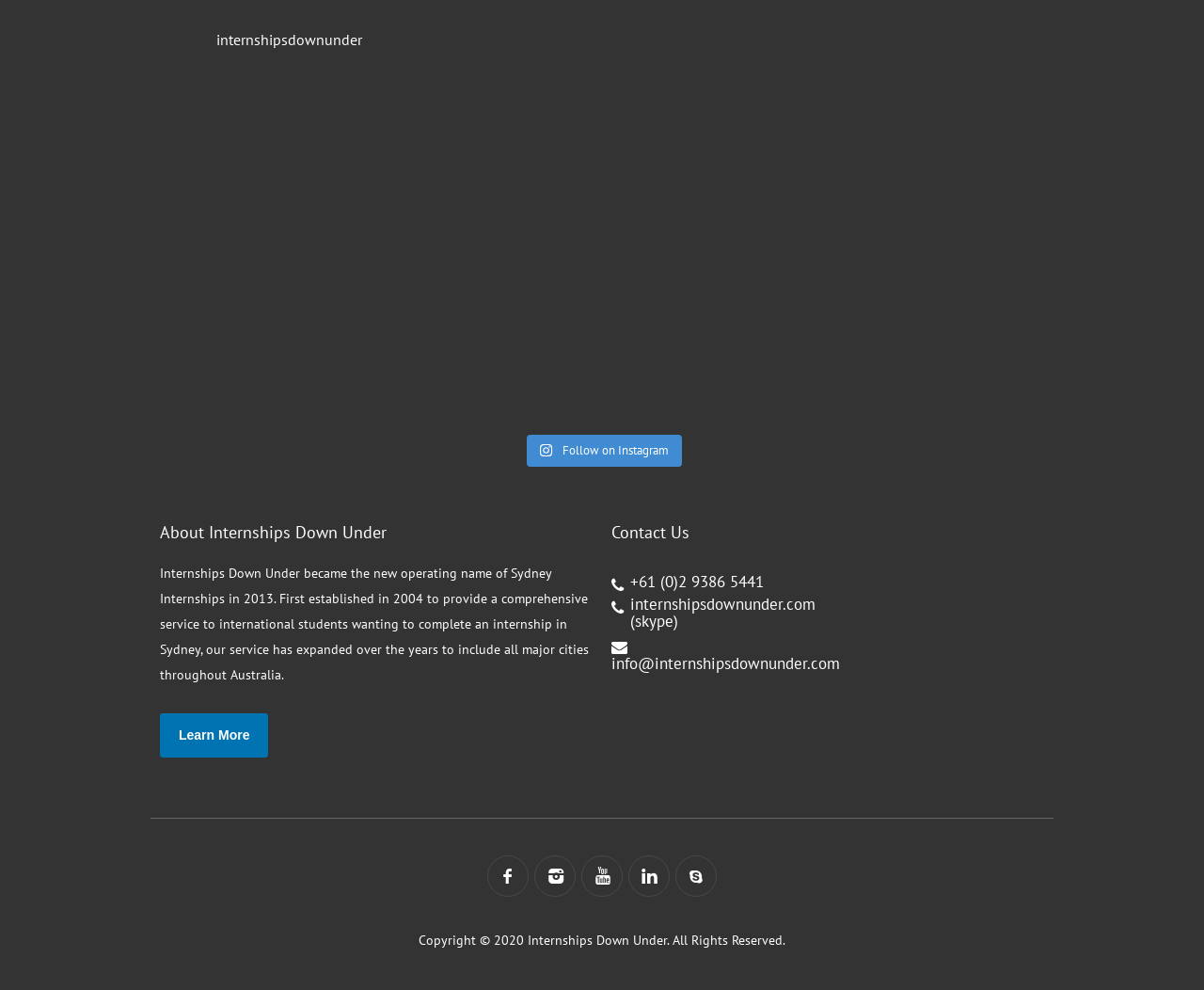Please identify the bounding box coordinates of the area that needs to be clicked to fulfill the following instruction: "Learn more about Internships Down Under."

[0.133, 0.72, 0.223, 0.765]